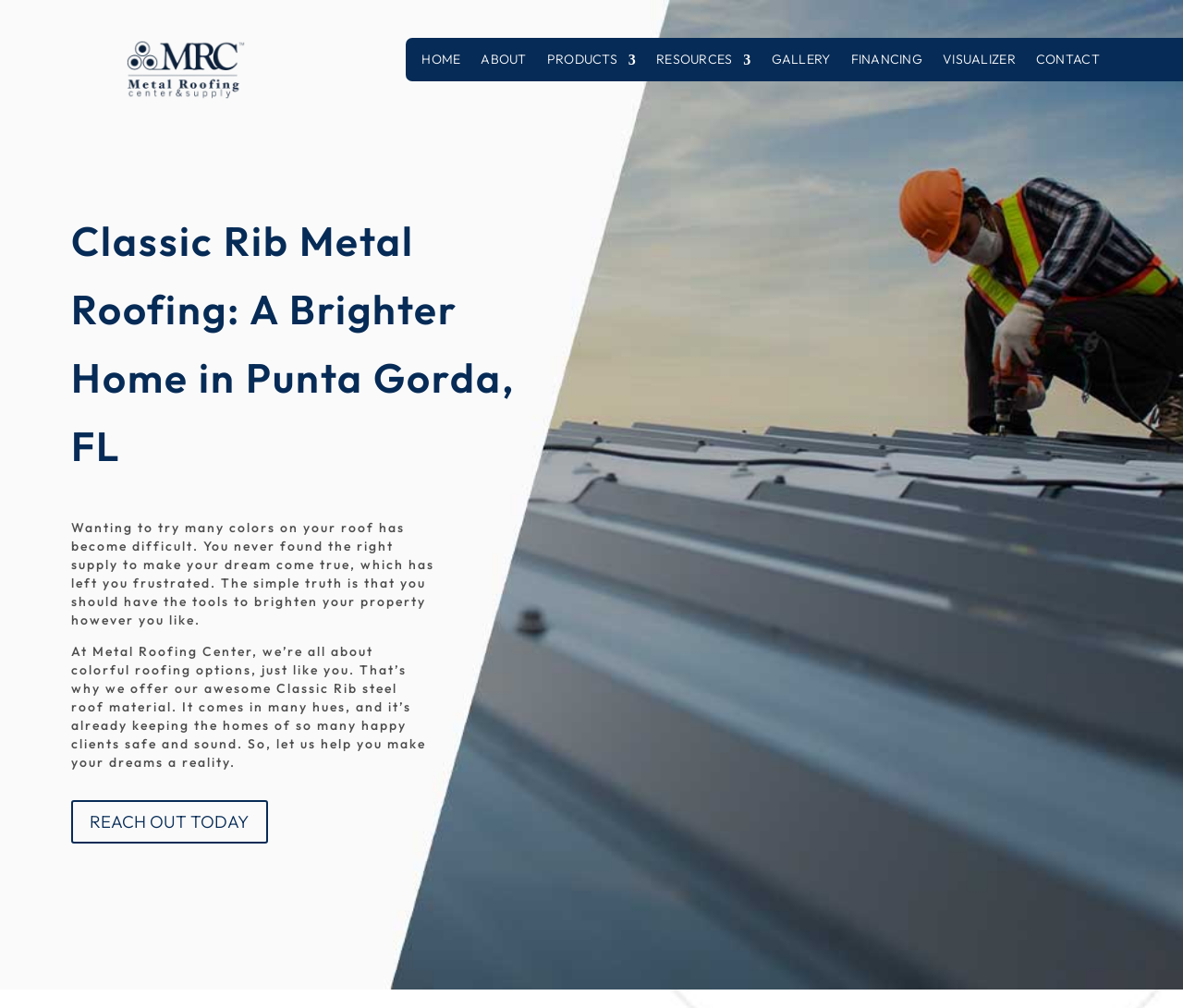Locate the bounding box coordinates of the clickable region to complete the following instruction: "Reach out today."

[0.06, 0.794, 0.227, 0.837]